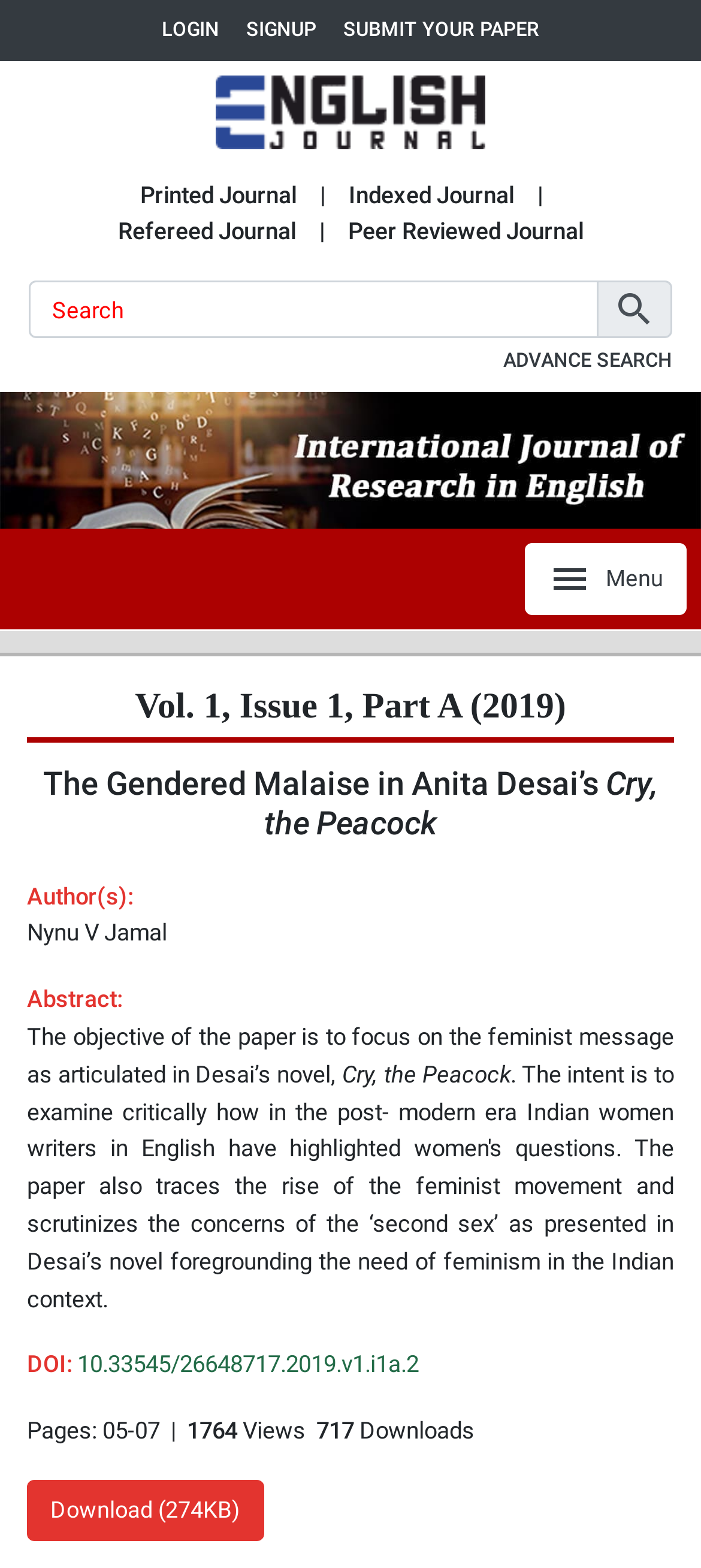Please specify the bounding box coordinates of the element that should be clicked to execute the given instruction: 'perform an advanced search'. Ensure the coordinates are four float numbers between 0 and 1, expressed as [left, top, right, bottom].

[0.718, 0.22, 0.959, 0.241]